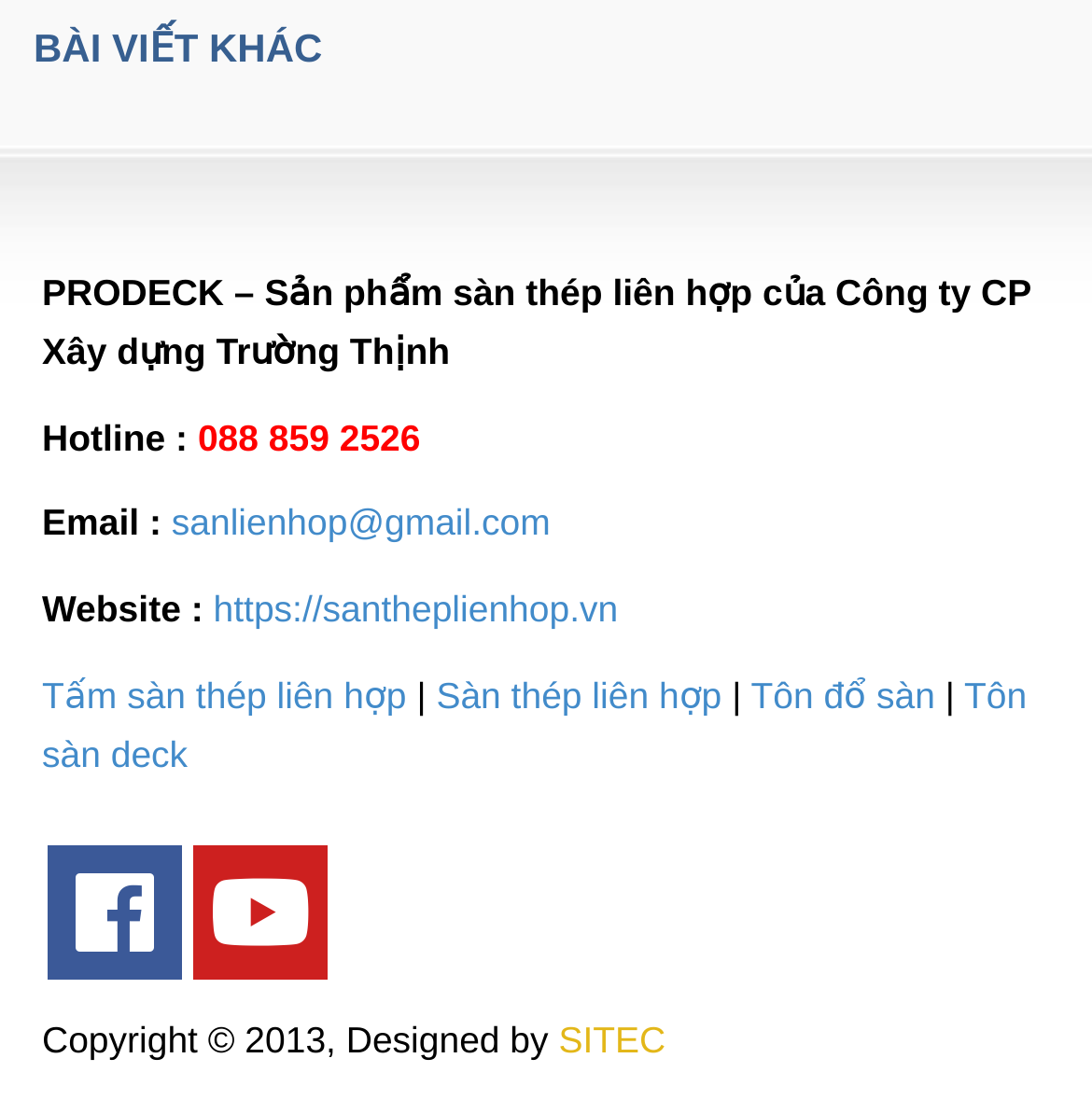Locate the bounding box coordinates of the area that needs to be clicked to fulfill the following instruction: "Click the hotline number". The coordinates should be in the format of four float numbers between 0 and 1, namely [left, top, right, bottom].

[0.181, 0.378, 0.385, 0.416]